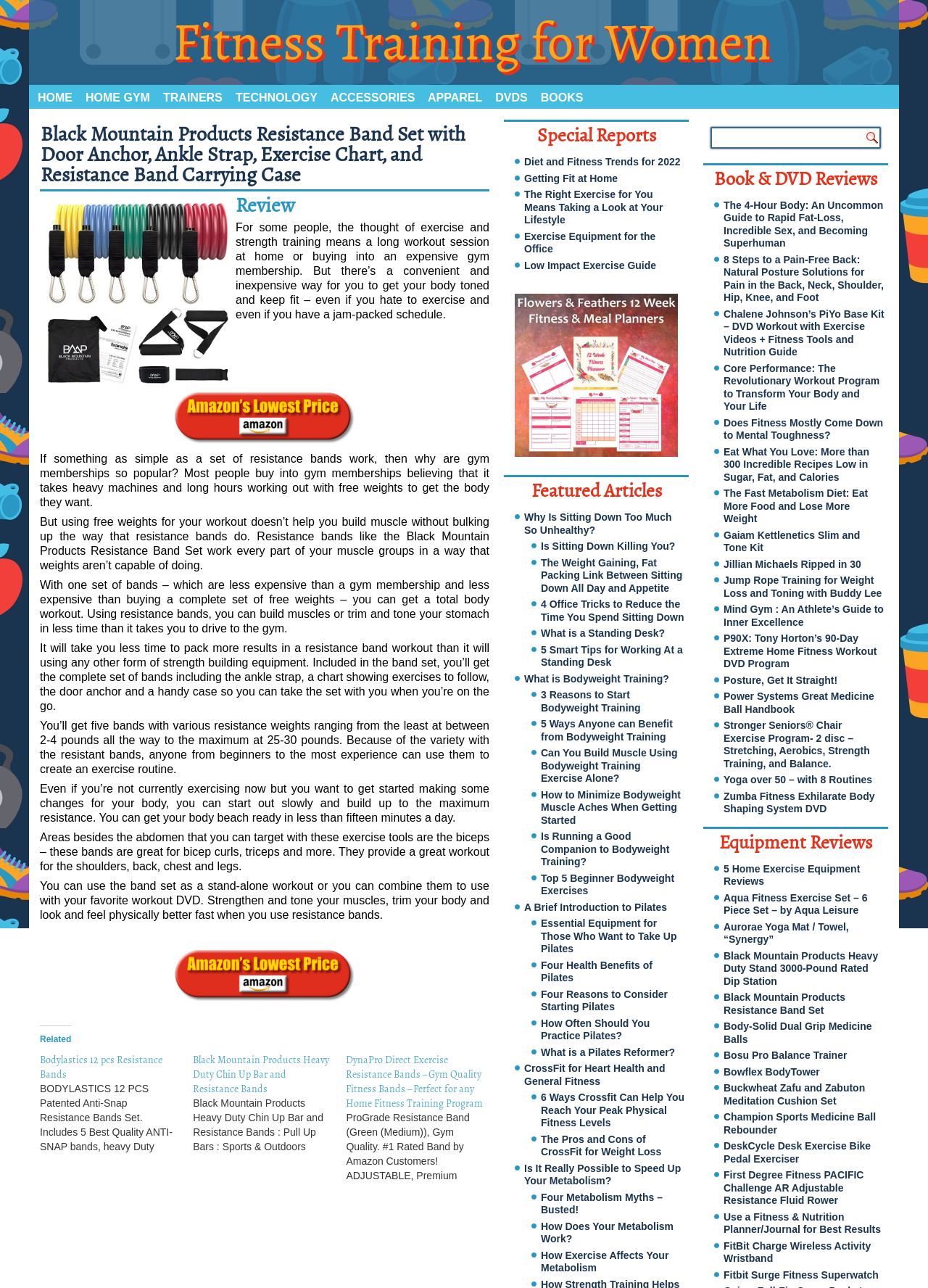How many related products are listed?
Identify the answer in the screenshot and reply with a single word or phrase.

3